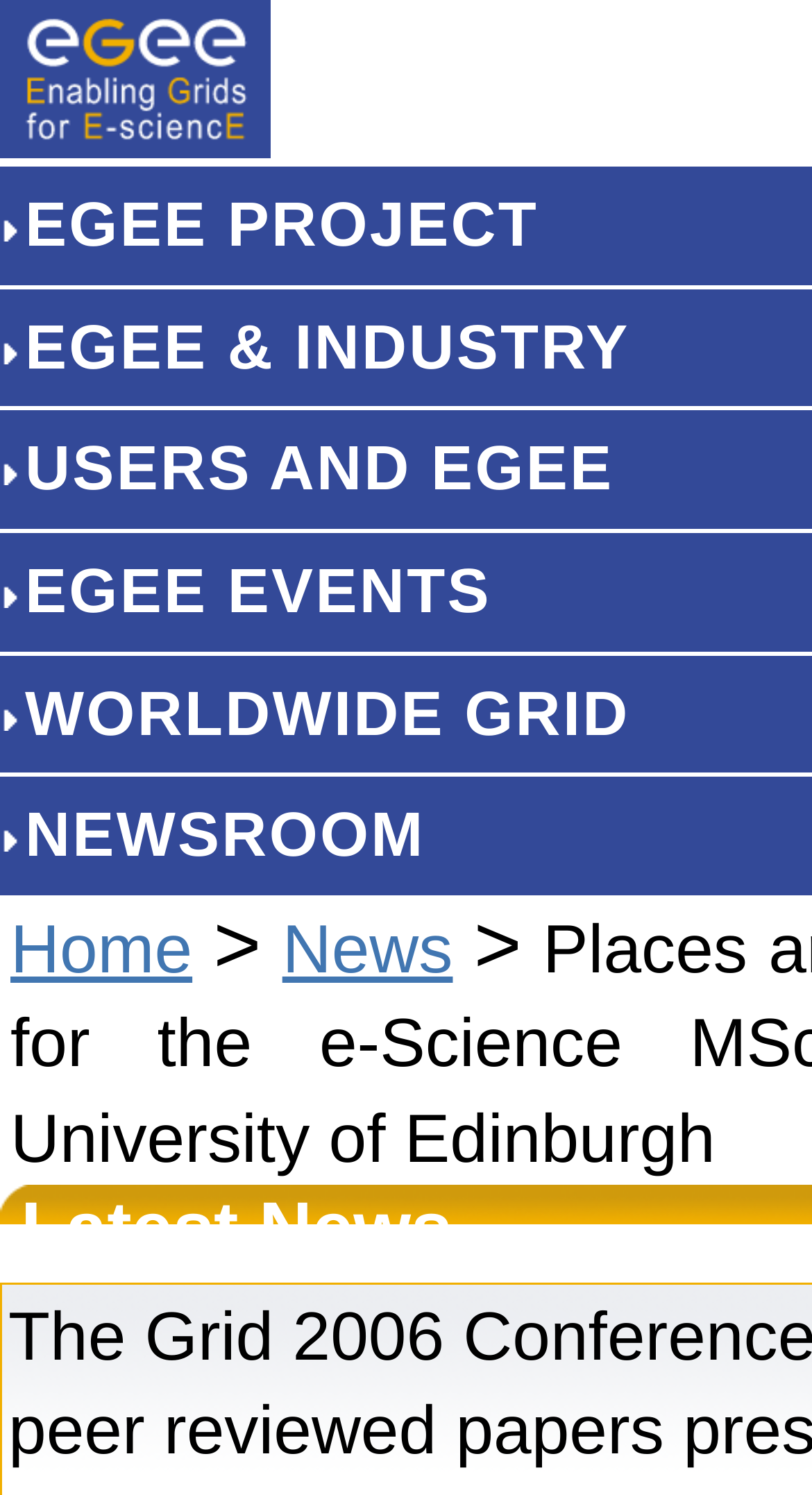How many images are there on the page?
From the screenshot, provide a brief answer in one word or phrase.

7